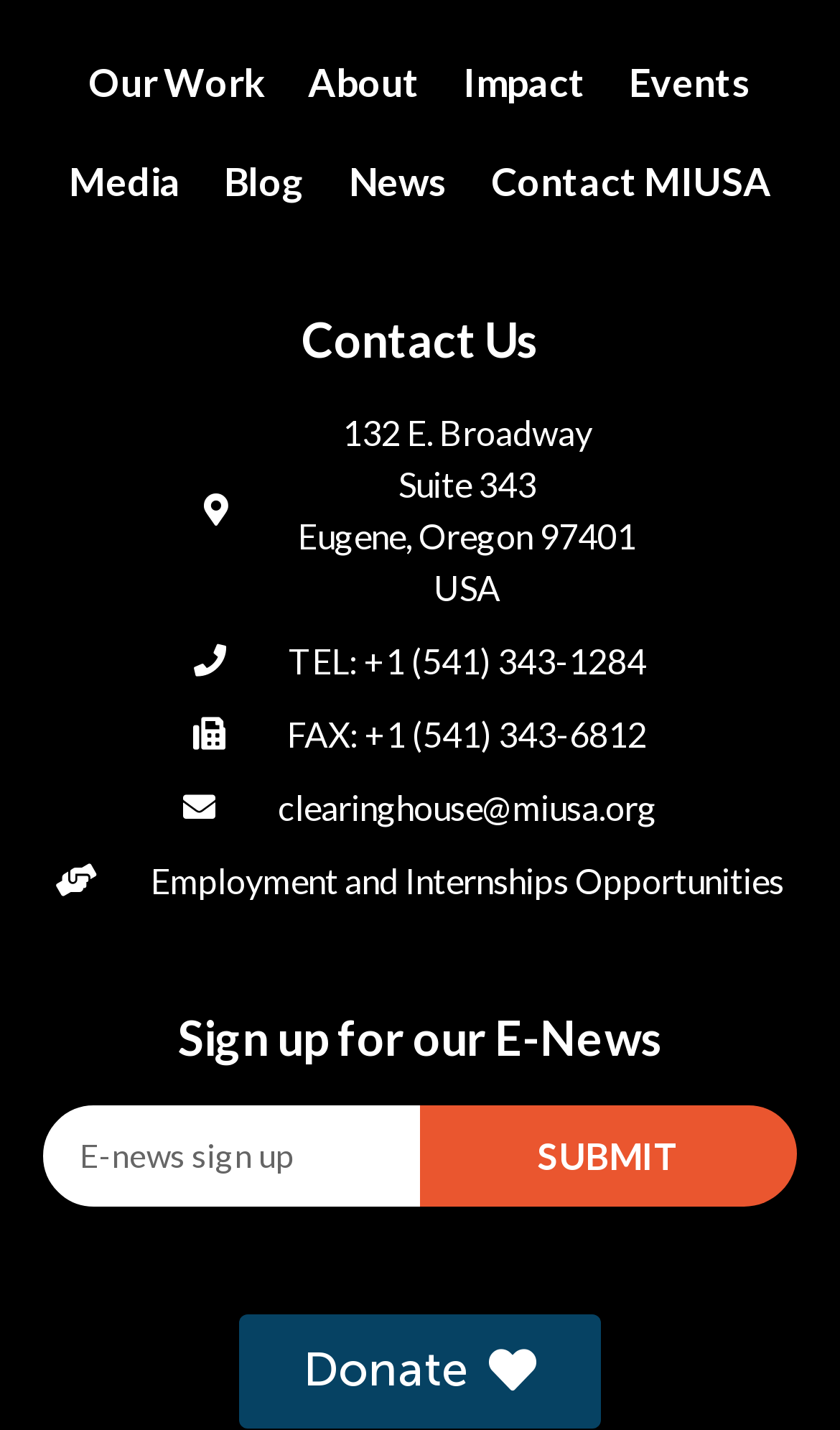Please find the bounding box coordinates of the element's region to be clicked to carry out this instruction: "Click on 'About'".

[0.341, 0.022, 0.526, 0.091]